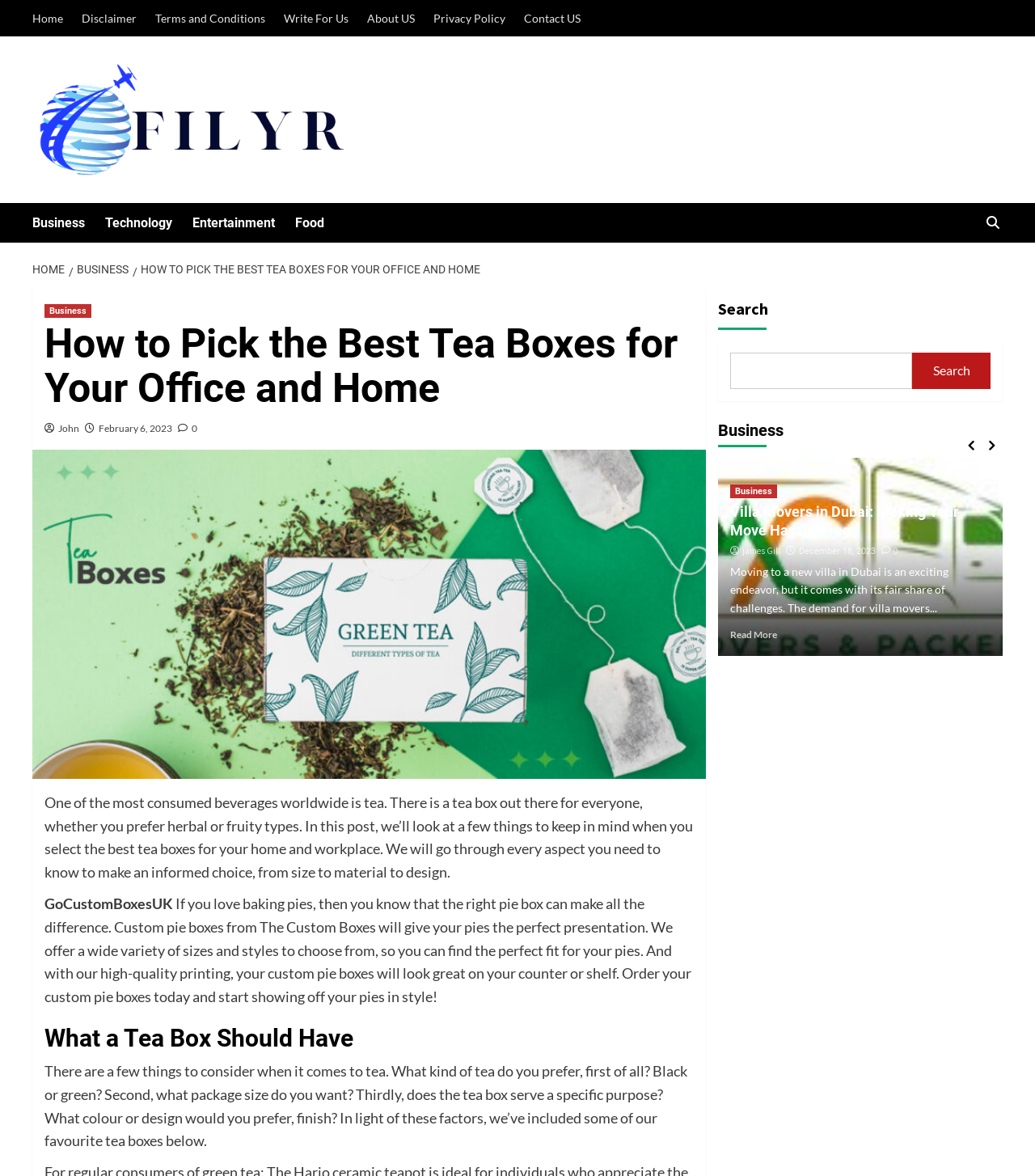Construct a thorough caption encompassing all aspects of the webpage.

This webpage is about picking the best tea boxes for your office and home. At the top, there are several links to different sections of the website, including "Home", "Disclaimer", "Terms and Conditions", and more. Below these links, there is a navigation menu with breadcrumbs, showing the current page's location in the website's hierarchy.

The main content of the page starts with a heading that reads "How to Pick the Best Tea Boxes for Your Office and Home". Below this heading, there is a brief introduction to the topic, explaining that tea is a popular beverage and that there are many types of tea boxes available. The introduction is followed by a link to a related article about custom pie boxes.

The next section is titled "What a Tea Box Should Have" and discusses the factors to consider when choosing a tea box, such as the type of tea, package size, and design. This section is followed by a list of recommended tea boxes, although the specific details of the list are not provided in the accessibility tree.

On the right side of the page, there is a complementary section with a search bar and a heading that reads "Business". Below this heading, there is a figure with an image and a link to an article about villa movers in Dubai. The article's title, author, and date are also provided, along with a brief summary of the article.

Overall, the webpage is focused on providing information and guidance on choosing the best tea boxes, with some additional content and links to related topics on the side.